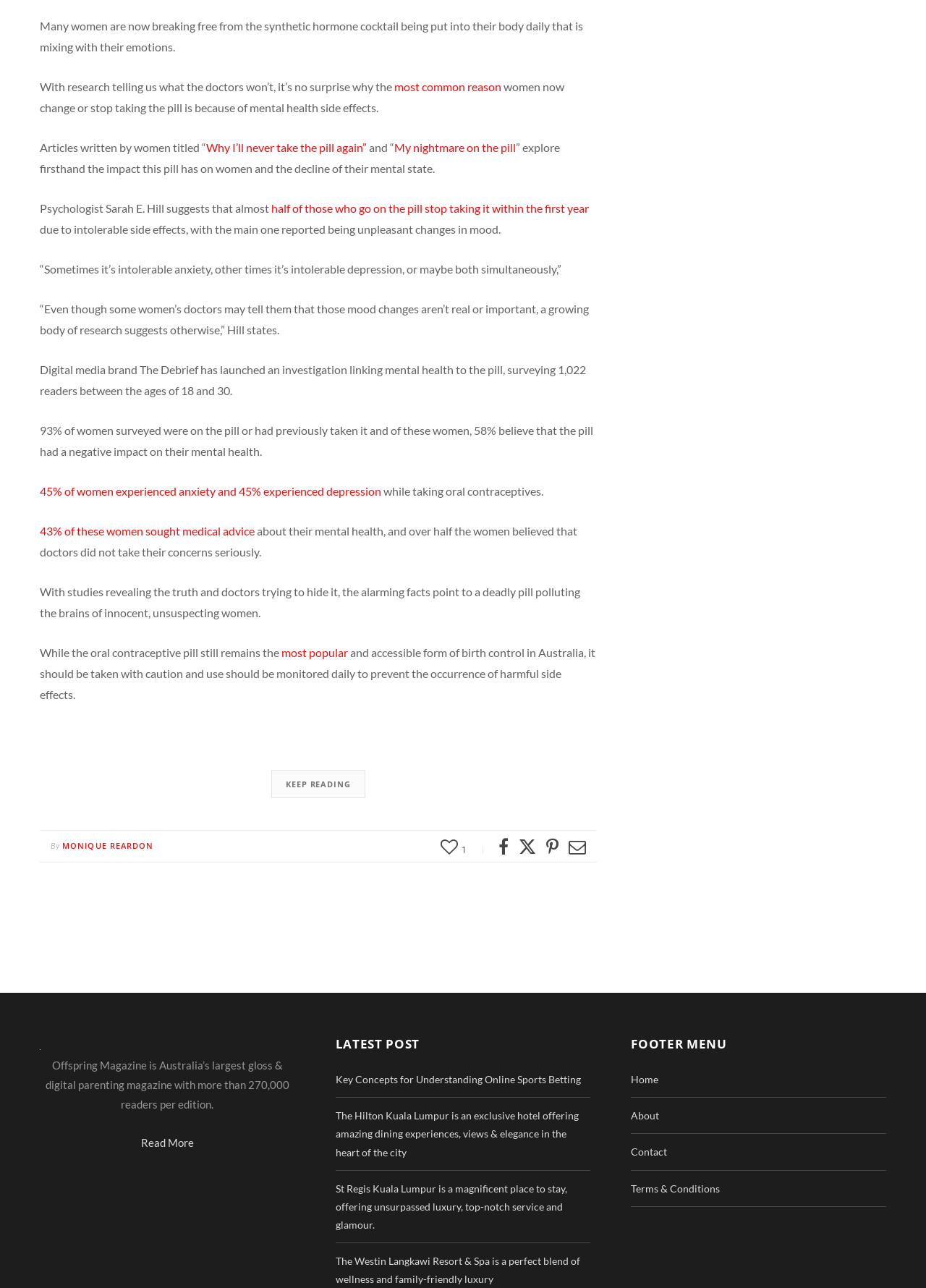Refer to the image and offer a detailed explanation in response to the question: Who is the author of the article?

The author's name is mentioned at the bottom of the article, indicating that Monique Reardon is the writer of the piece.